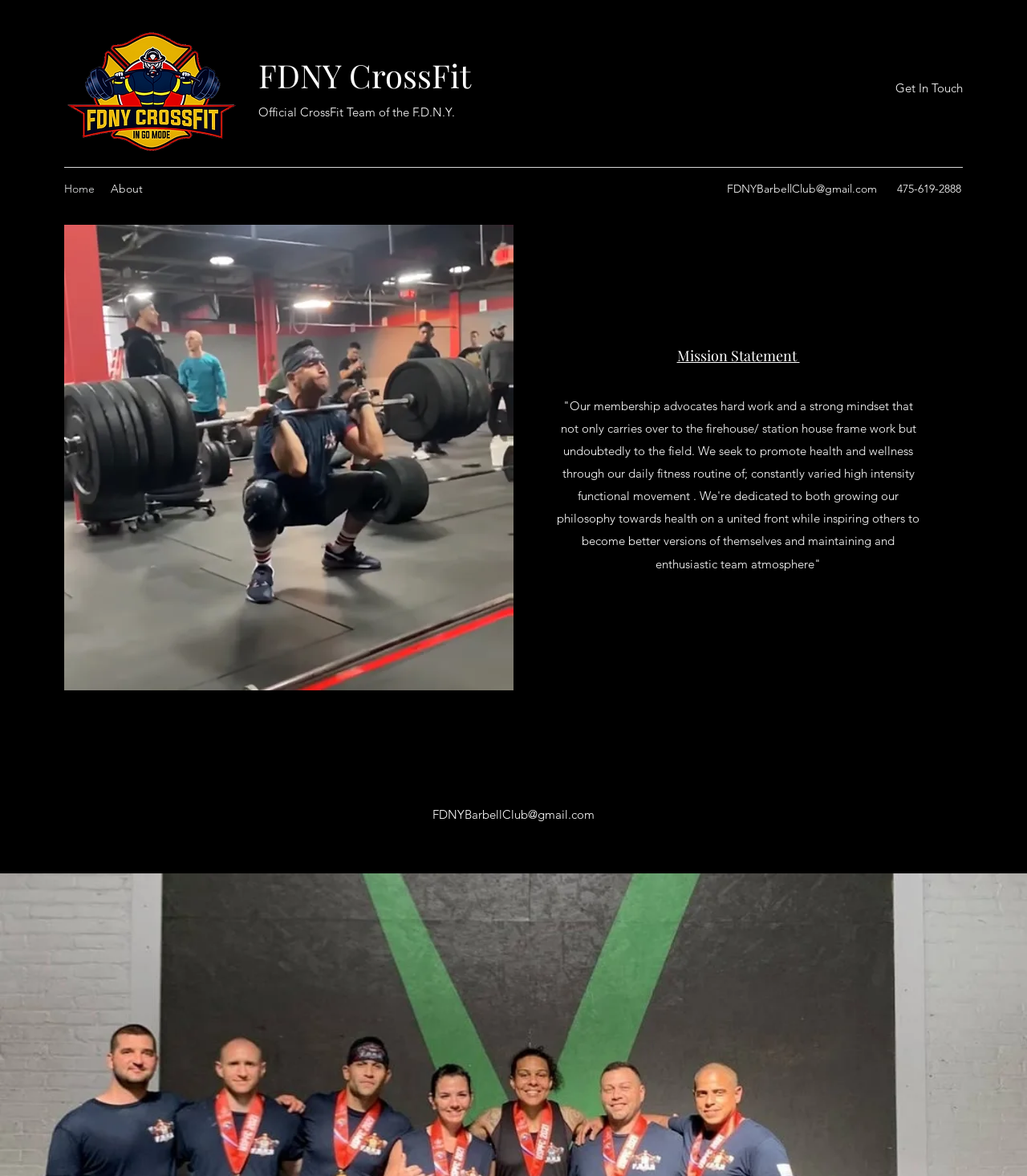What is the navigation menu of the website?
Answer the question in a detailed and comprehensive manner.

I found the answer by looking at the navigation element with the links 'Home', 'About', etc., which suggests that the website has a navigation menu with these options.